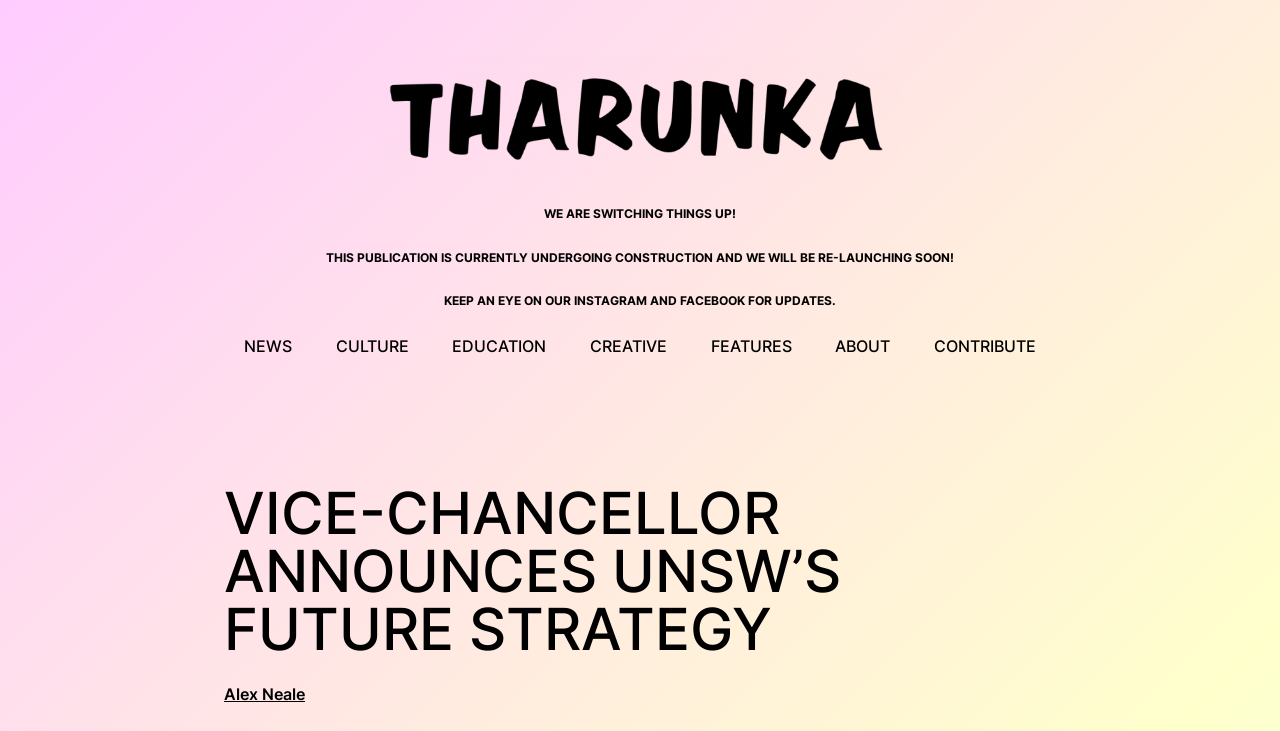How many navigation links are there?
Using the visual information, respond with a single word or phrase.

7